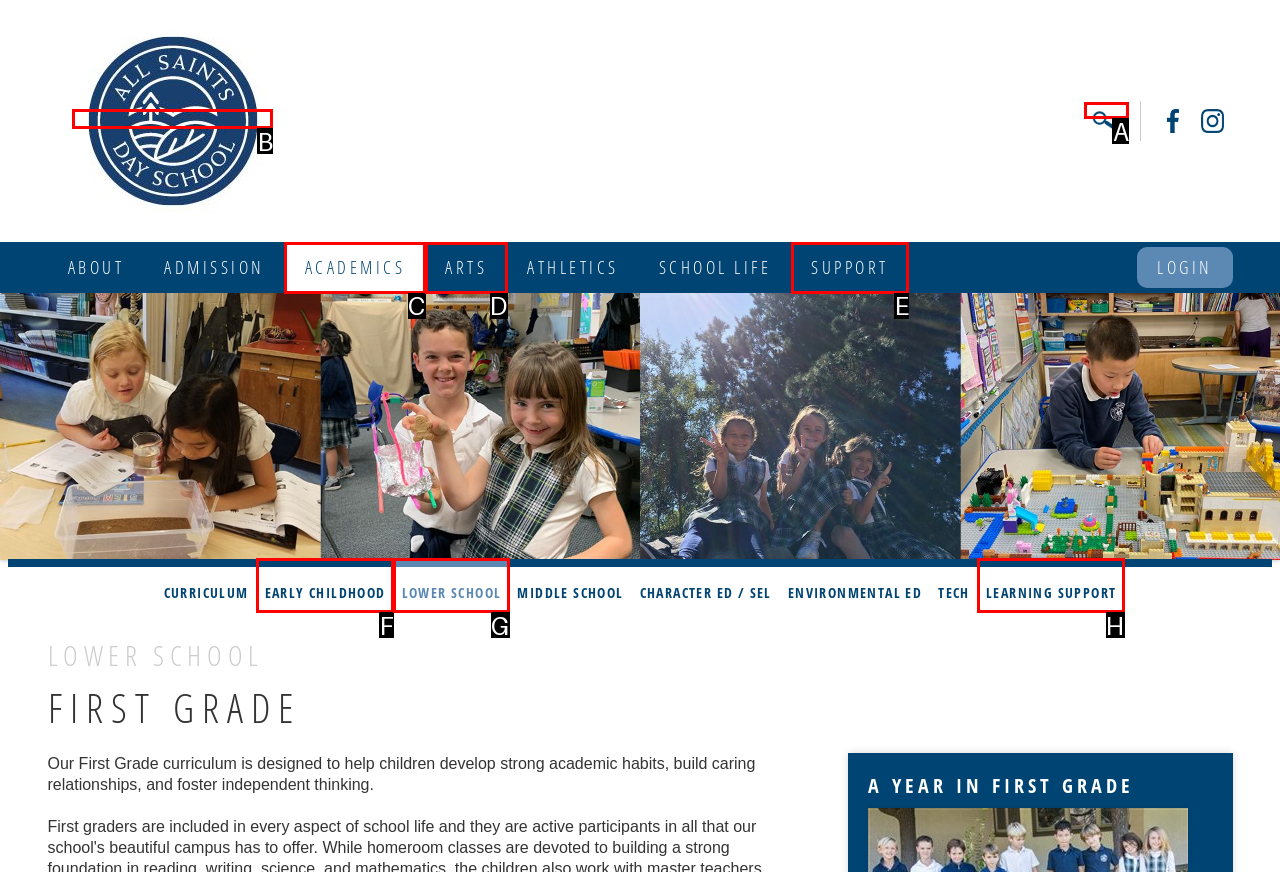Specify which UI element should be clicked to accomplish the task: Search for something. Answer with the letter of the correct choice.

A